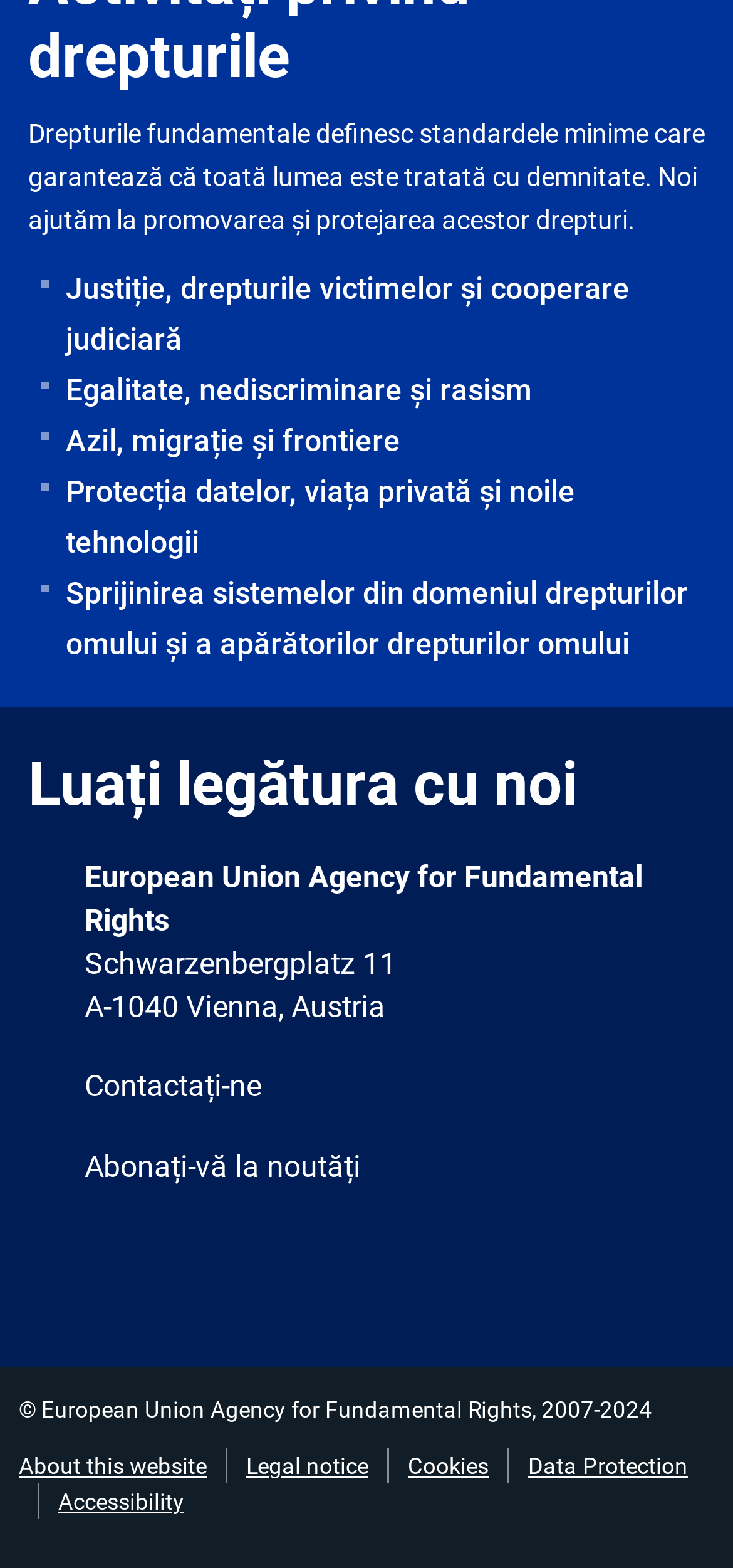Please provide the bounding box coordinates for the element that needs to be clicked to perform the following instruction: "Learn about justice, victims' rights, and judicial cooperation". The coordinates should be given as four float numbers between 0 and 1, i.e., [left, top, right, bottom].

[0.051, 0.167, 0.962, 0.232]